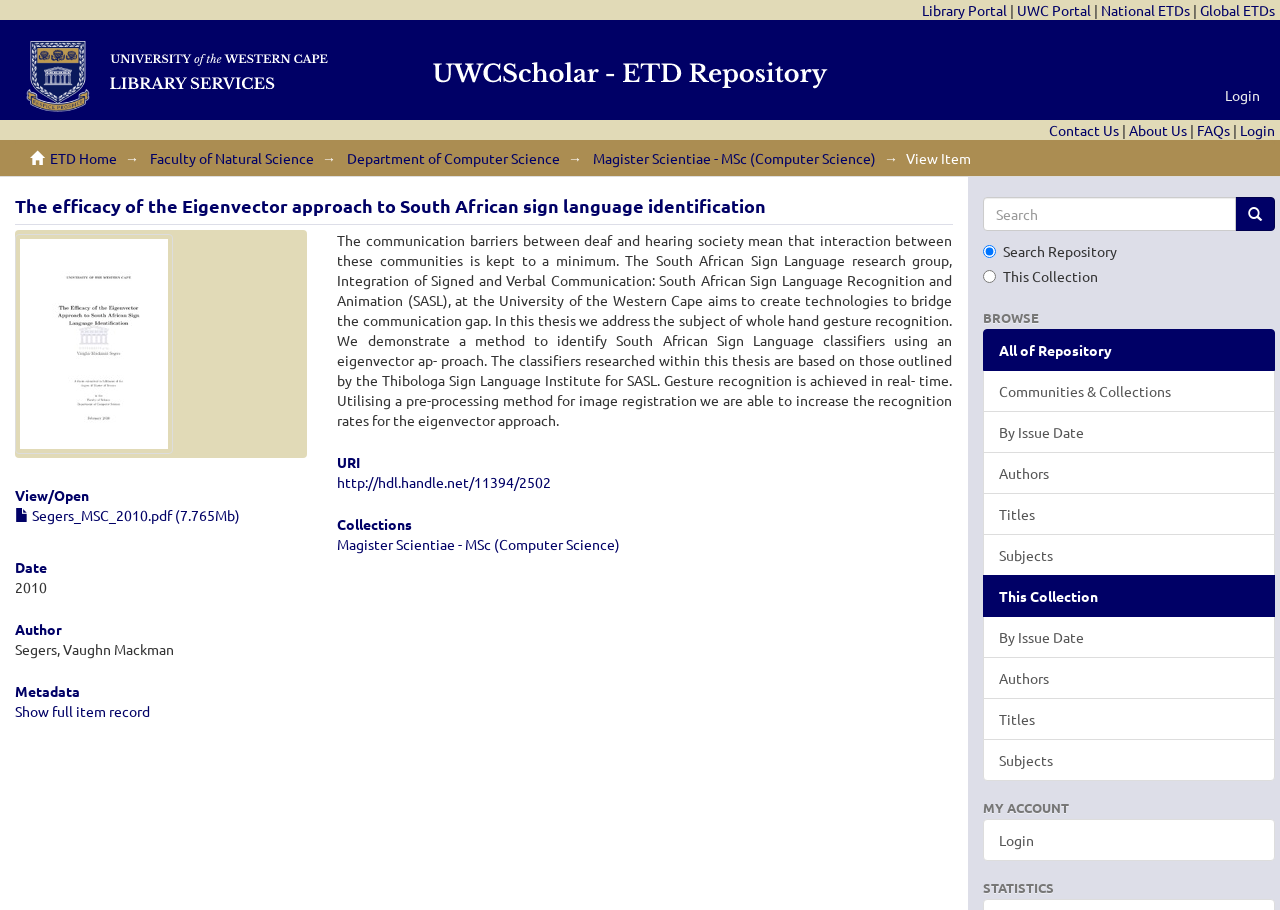What is the file size of the thesis PDF?
Look at the image and respond with a single word or a short phrase.

7.765Mb